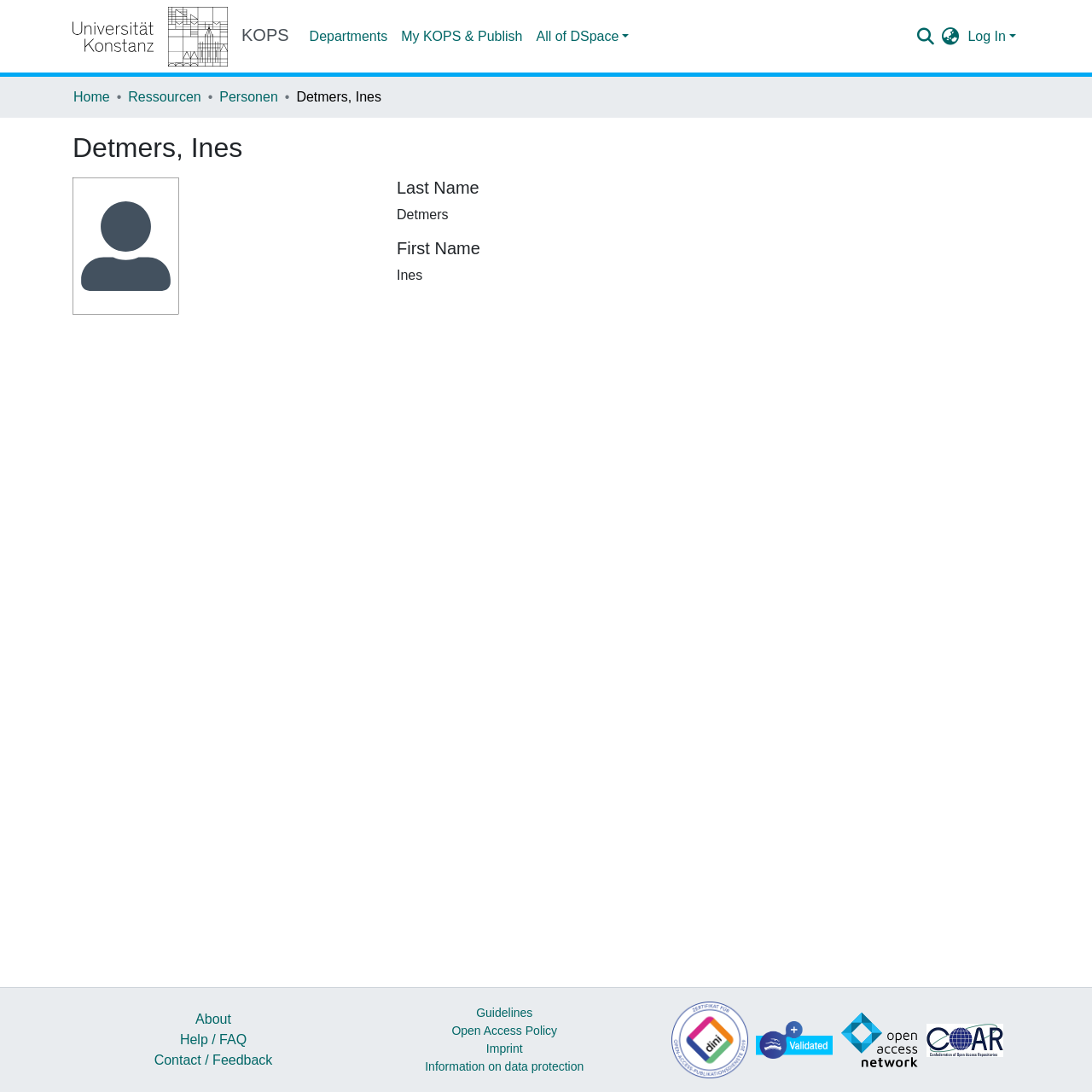Given the element description Information on data protection, specify the bounding box coordinates of the corresponding UI element in the format (top-left x, top-left y, bottom-right x, bottom-right y). All values must be between 0 and 1.

[0.389, 0.97, 0.535, 0.983]